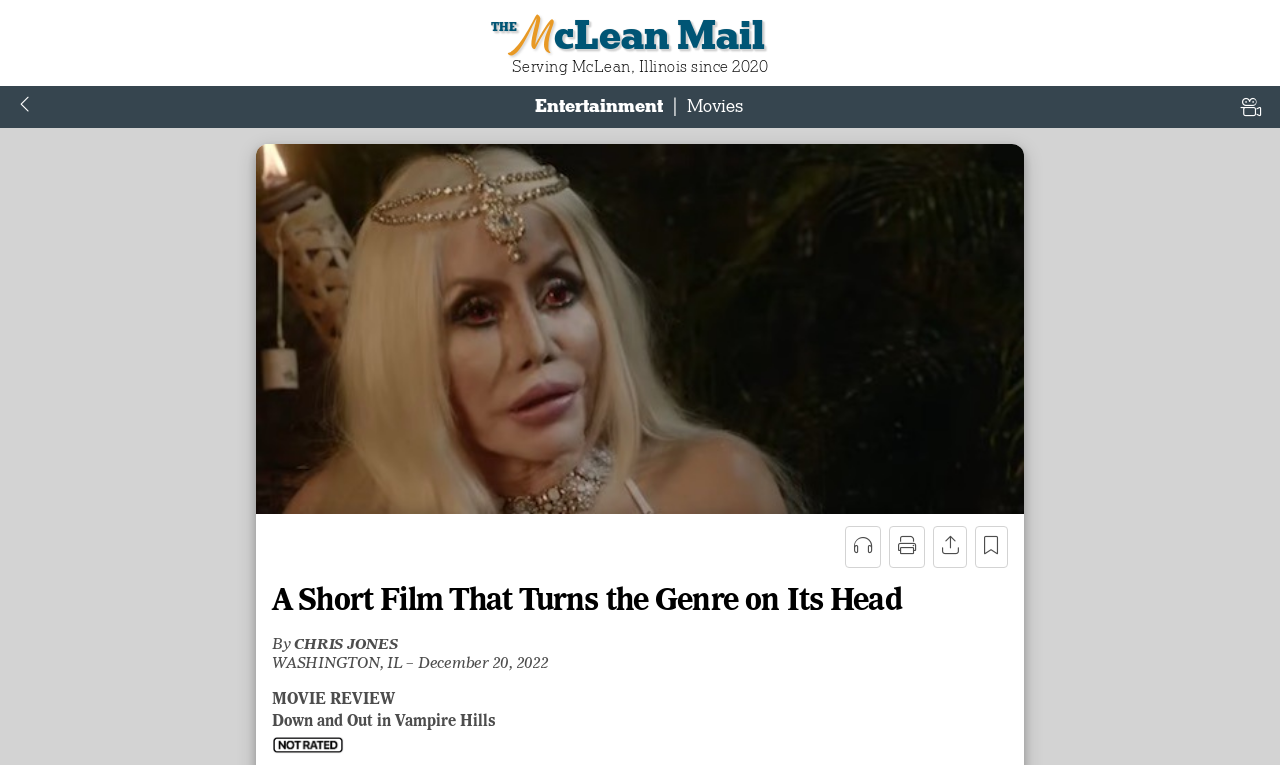Who is the author of the article 'A Short Film That Turns the Genre on Its Head'?
By examining the image, provide a one-word or phrase answer.

CHRIS JONES